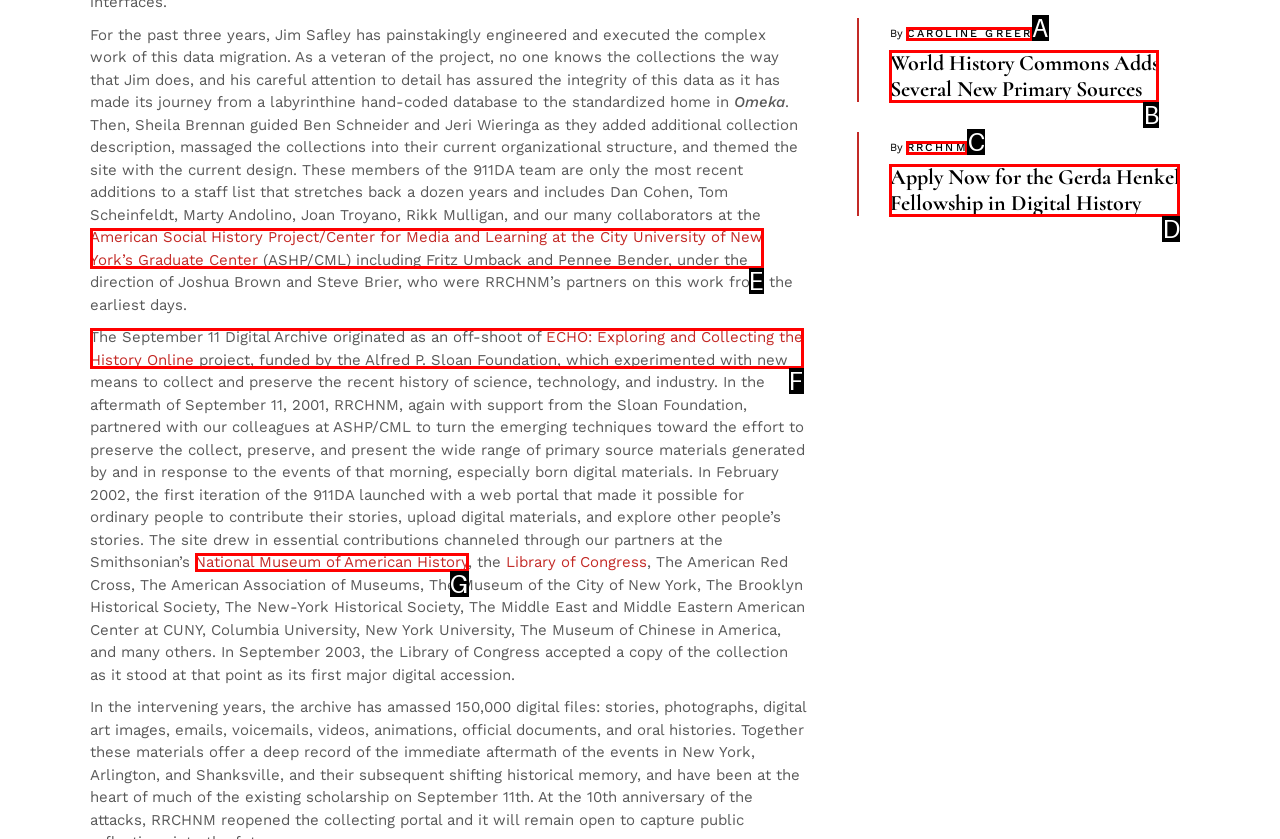Select the letter that corresponds to this element description: RRCHNM
Answer with the letter of the correct option directly.

C